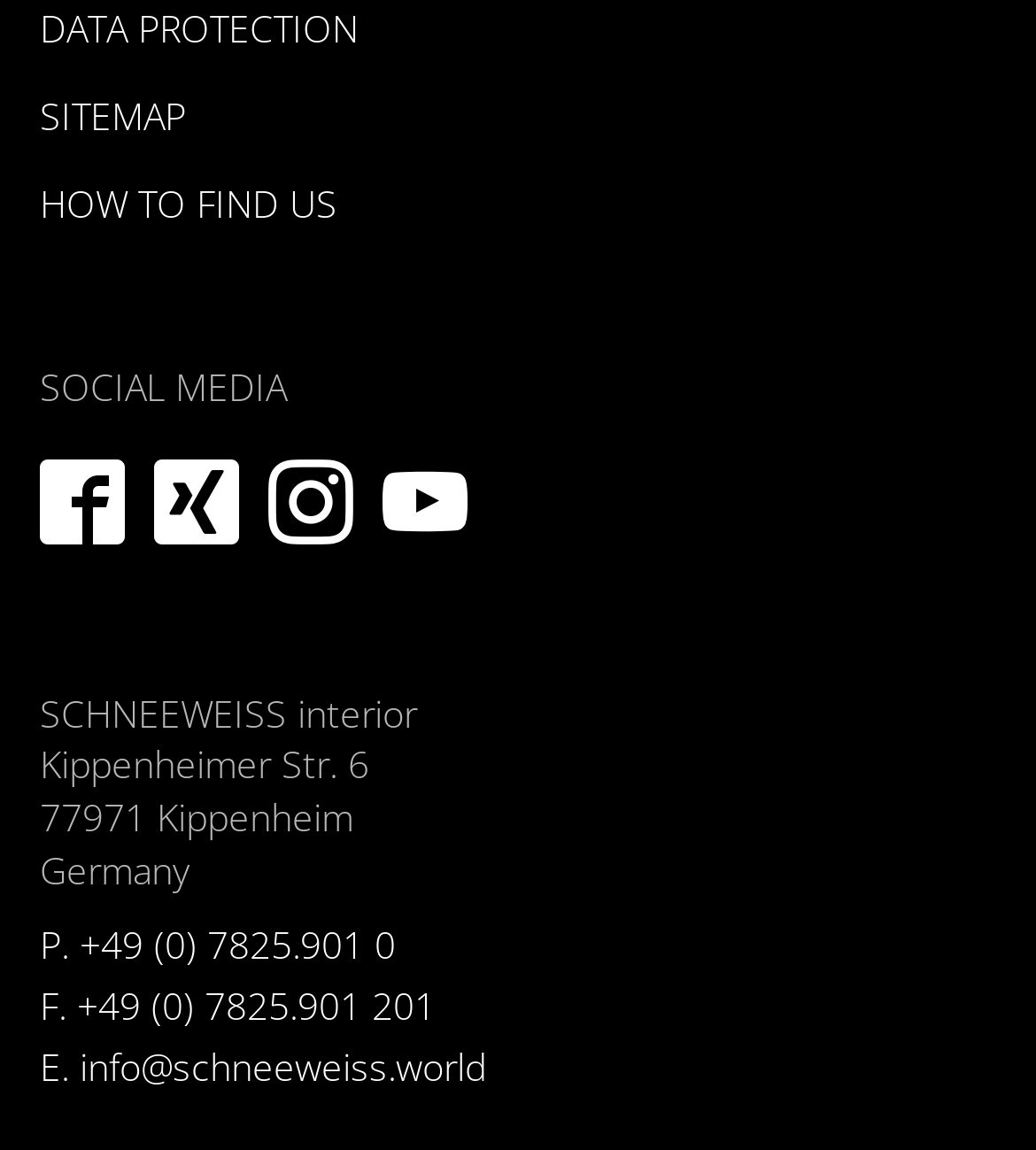What is the email address of the company?
Can you give a detailed and elaborate answer to the question?

The email address of the company can be found in the link element 'info@schneeweiss.world' located next to the 'E.' static text element, which is likely to be the email address of the company.